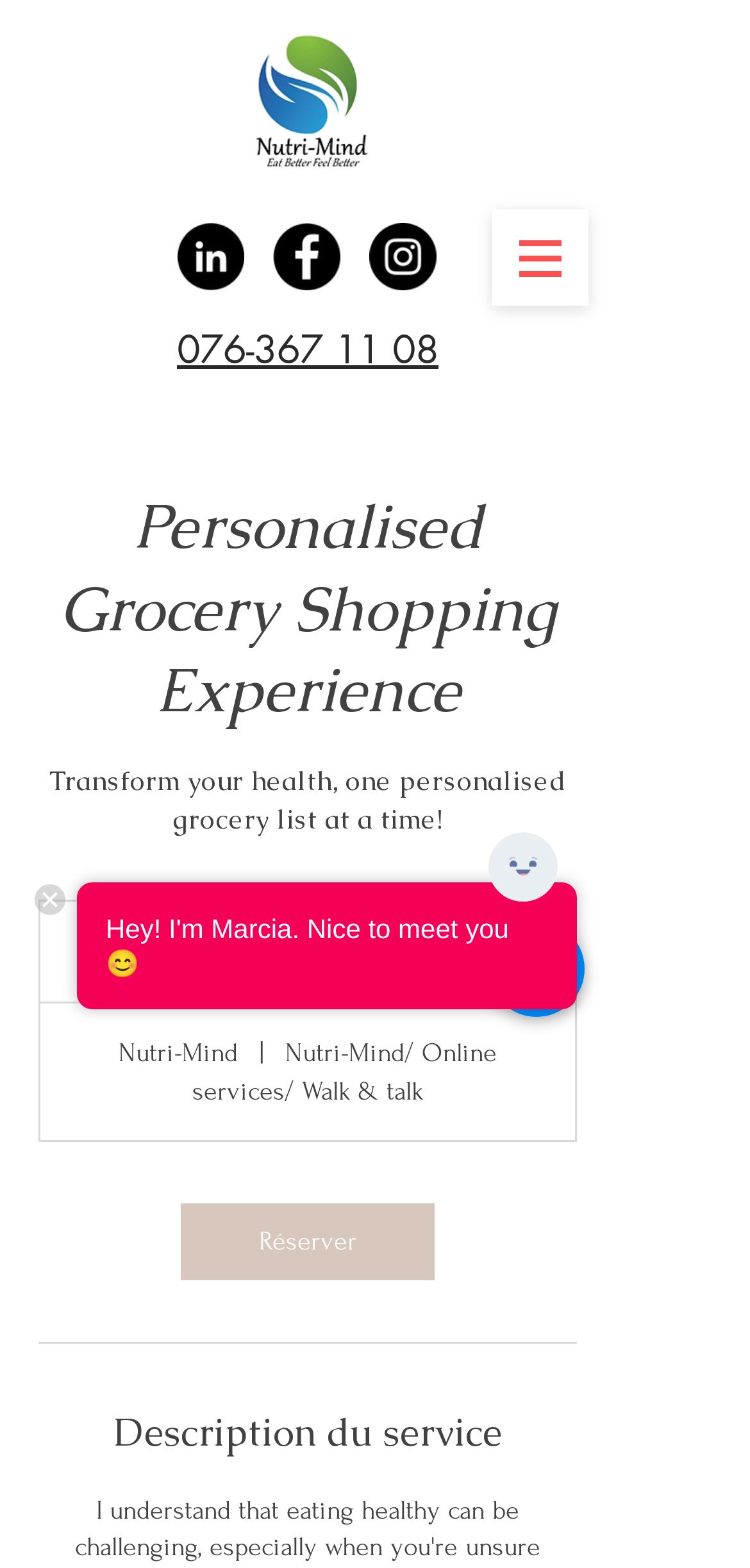How much does the service cost?
Using the image, answer in one word or phrase.

120 Swiss francs